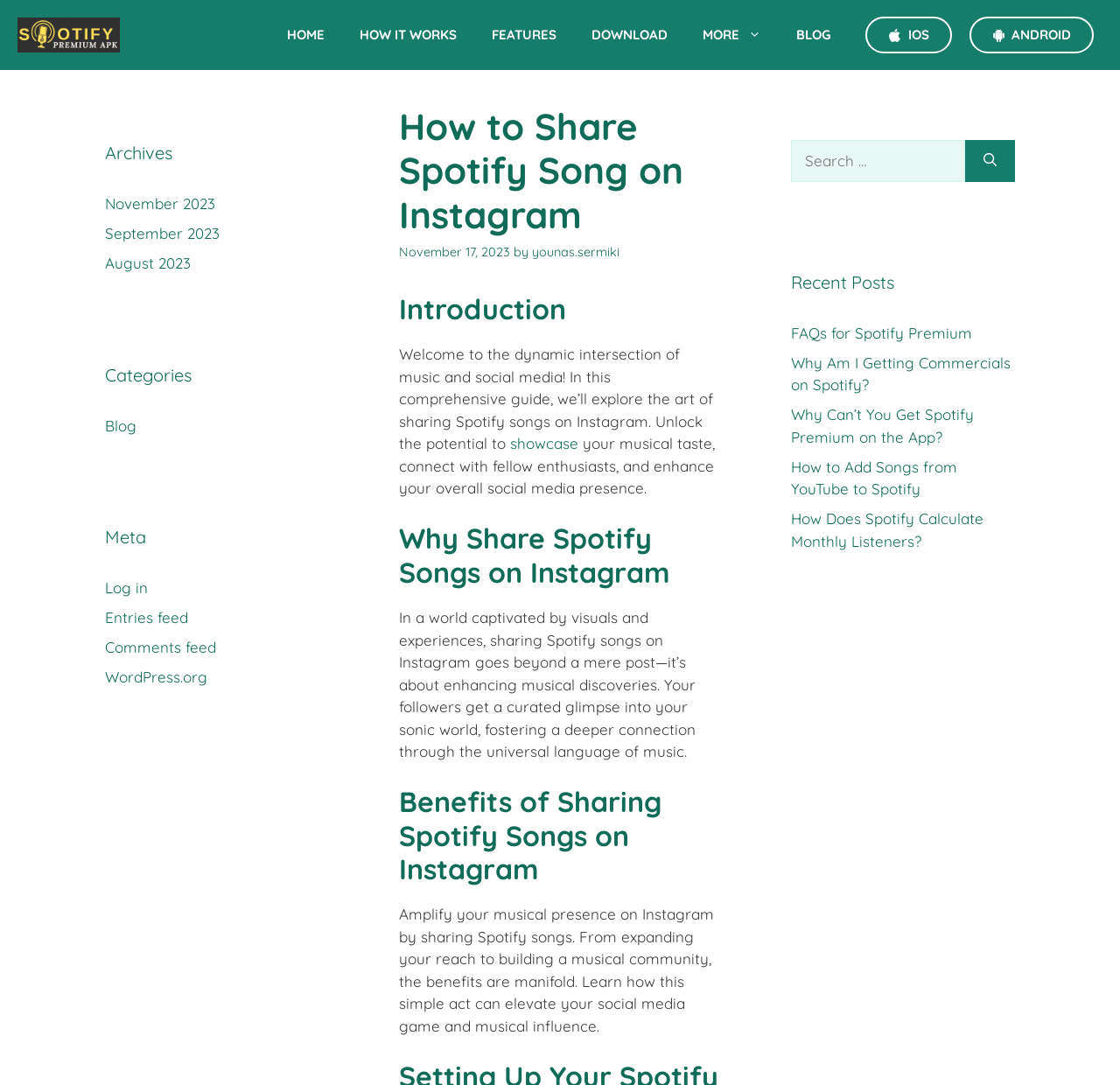Find the bounding box coordinates of the element to click in order to complete this instruction: "Search for something". The bounding box coordinates must be four float numbers between 0 and 1, denoted as [left, top, right, bottom].

[0.706, 0.129, 0.862, 0.167]